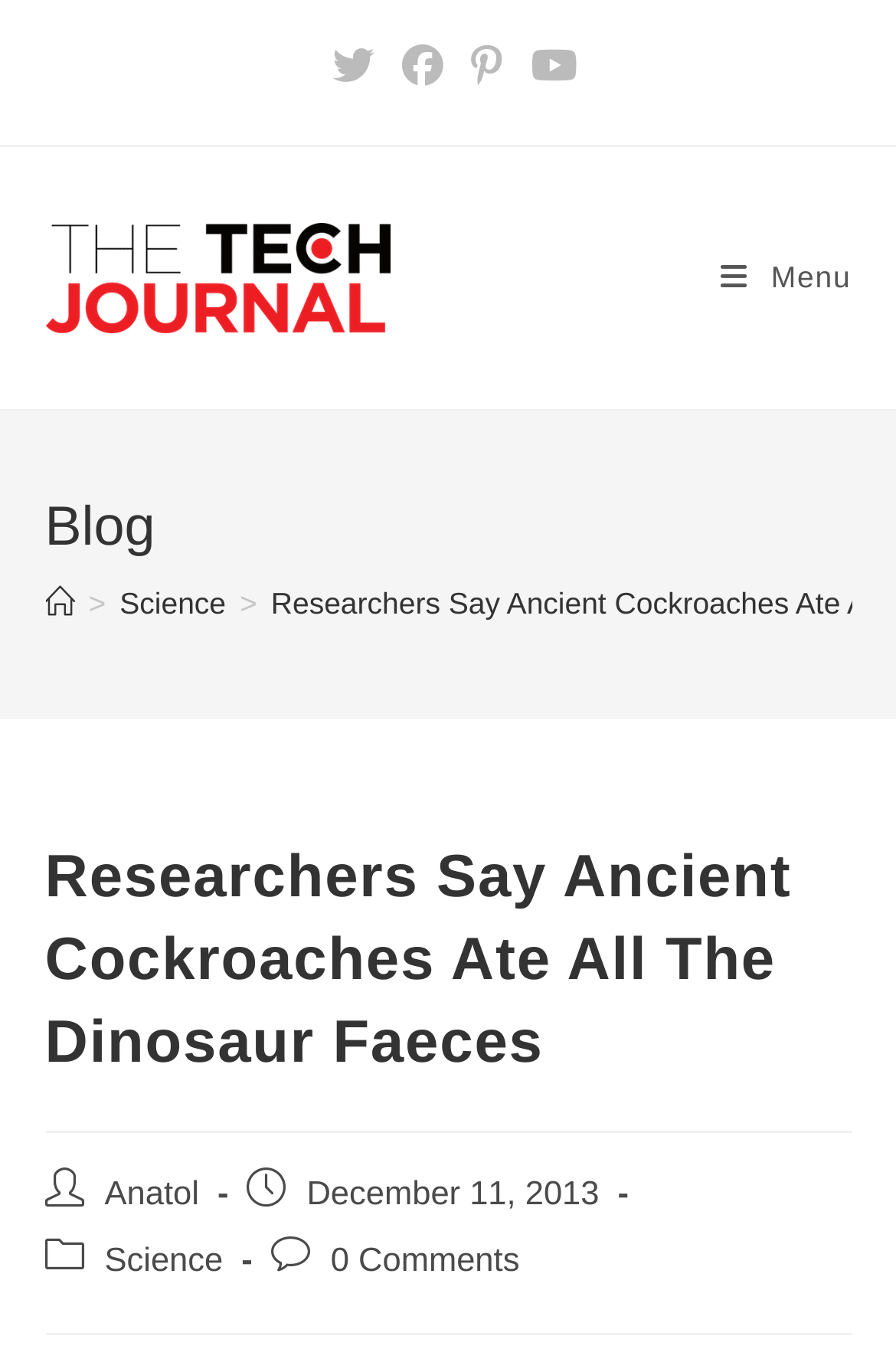Please provide a comprehensive answer to the question below using the information from the image: What is the date of the blog post?

I determined the date of the blog post by looking at the static text element 'Post published:' and the static text element next to it, which contains the date, 'December 11, 2013'.